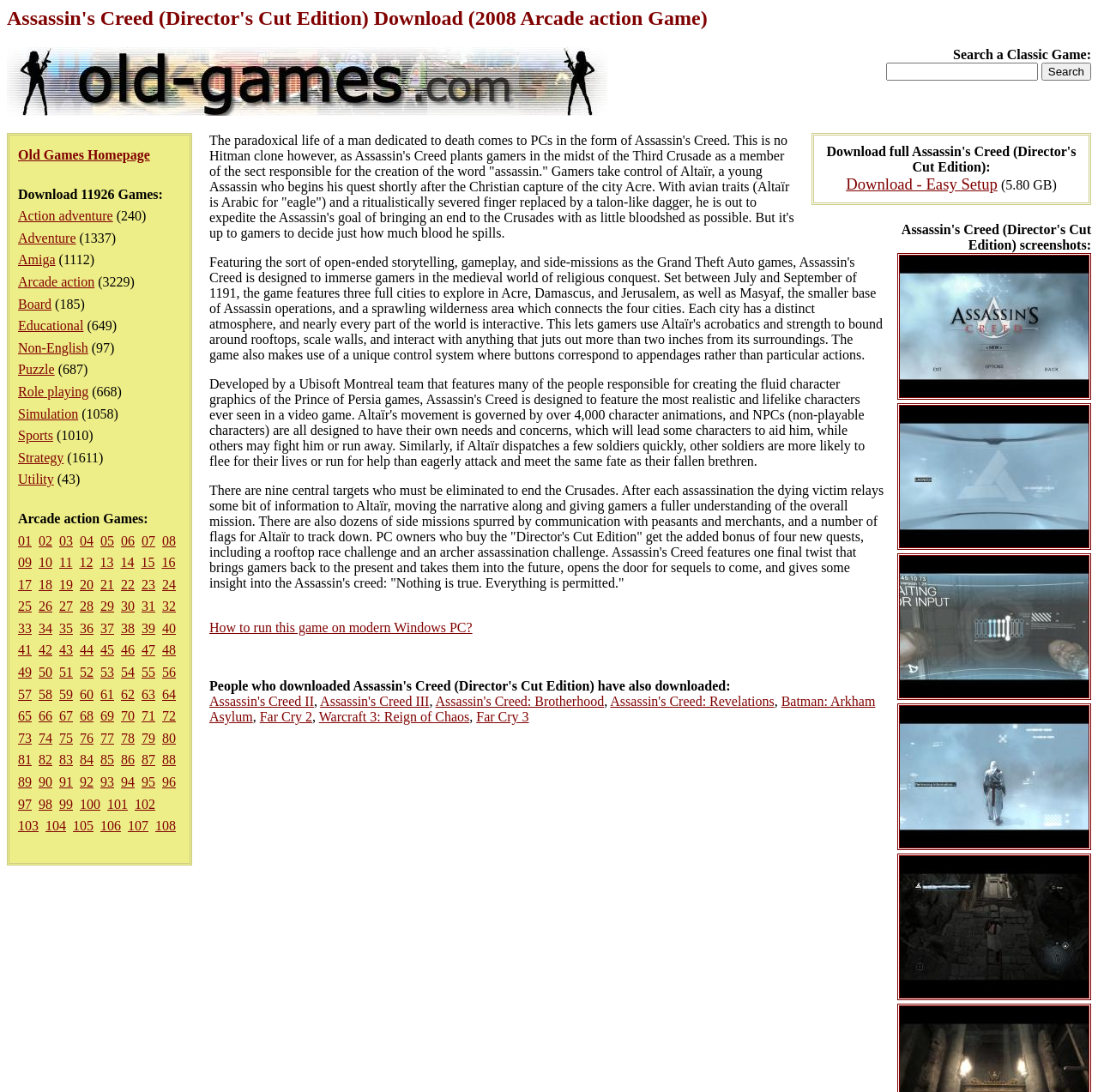Can you identify the bounding box coordinates of the clickable region needed to carry out this instruction: 'Search a classic game'? The coordinates should be four float numbers within the range of 0 to 1, stated as [left, top, right, bottom].

[0.807, 0.057, 0.945, 0.074]